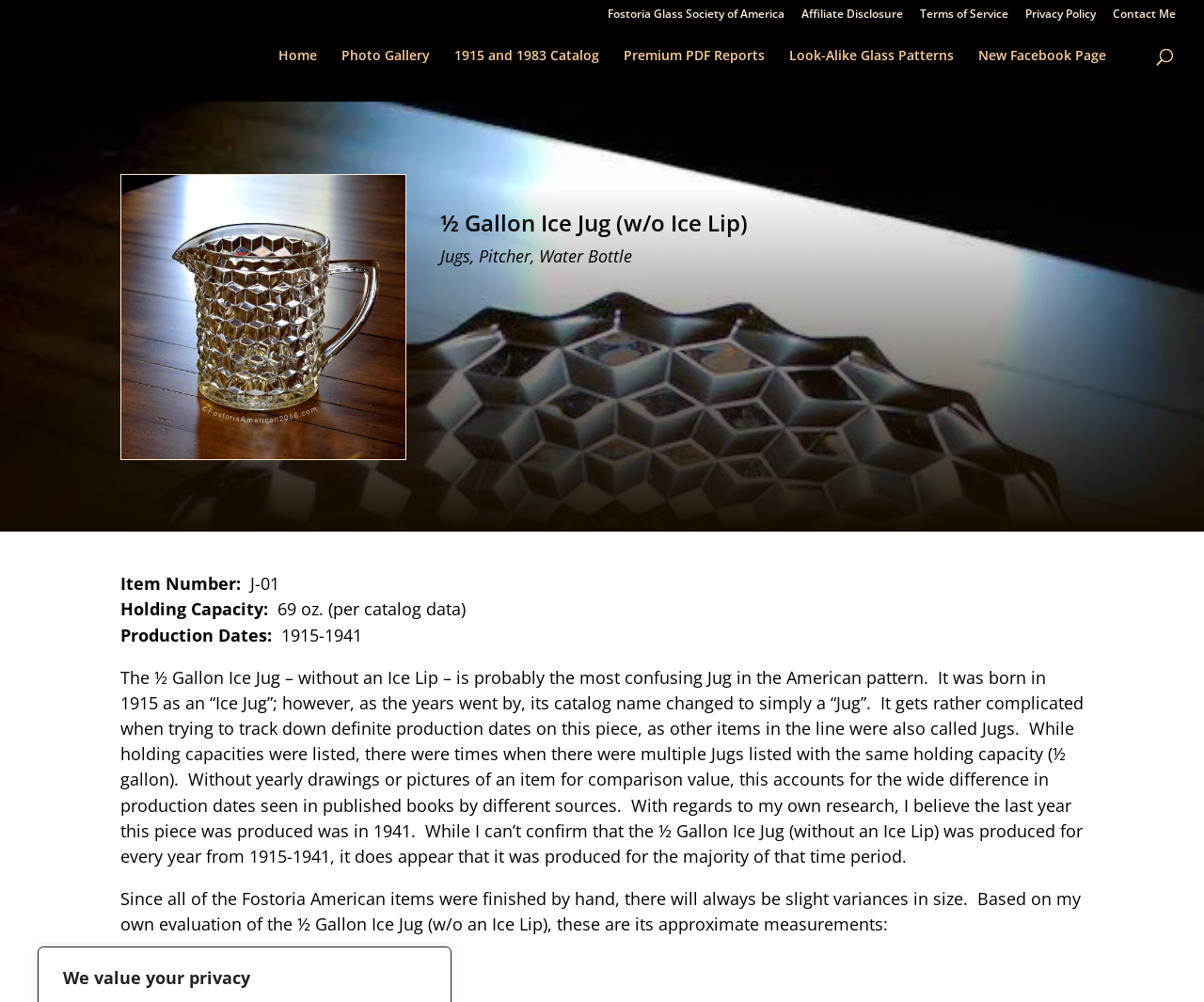Determine the bounding box coordinates for the clickable element to execute this instruction: "View Photo Gallery". Provide the coordinates as four float numbers between 0 and 1, i.e., [left, top, right, bottom].

[0.284, 0.049, 0.357, 0.083]